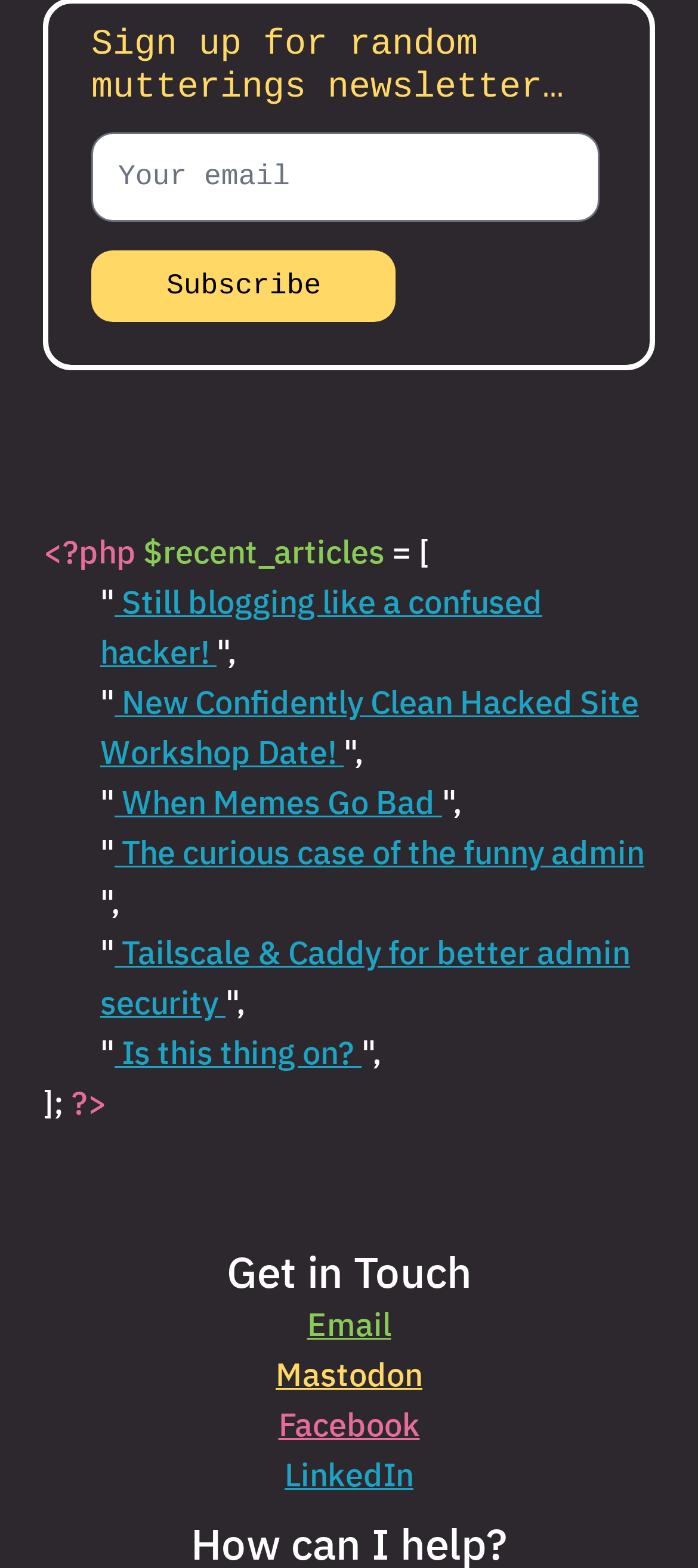Please identify the bounding box coordinates of the clickable area that will allow you to execute the instruction: "Read 'Still blogging like a confused hacker!' article".

[0.144, 0.368, 0.938, 0.432]